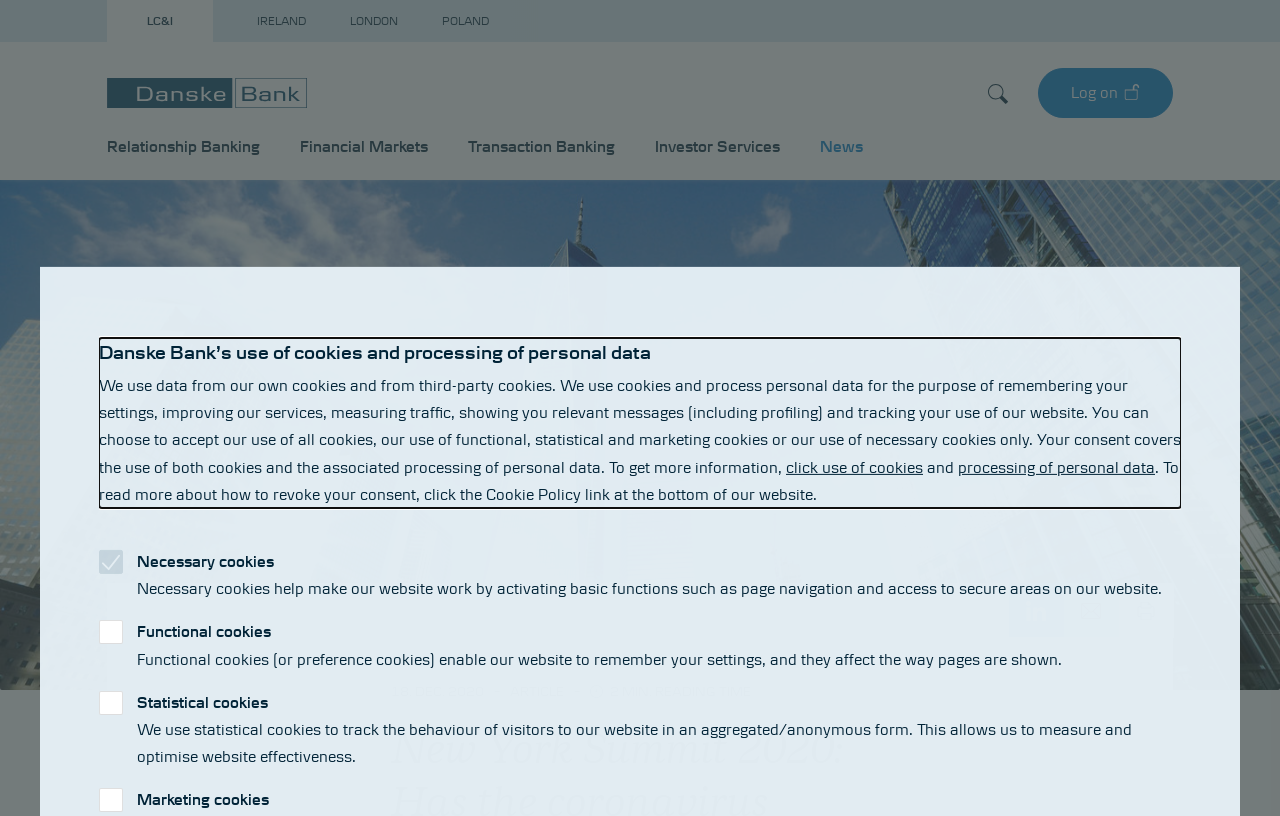How many navigation links are in the main navigation?
Deliver a detailed and extensive answer to the question.

I counted the number of links in the main navigation section, which are 'Danske Bank', 'Relationship Banking', 'Financial Markets', 'Transaction Banking', and 'Investor Services', and found that there are 5 navigation links.